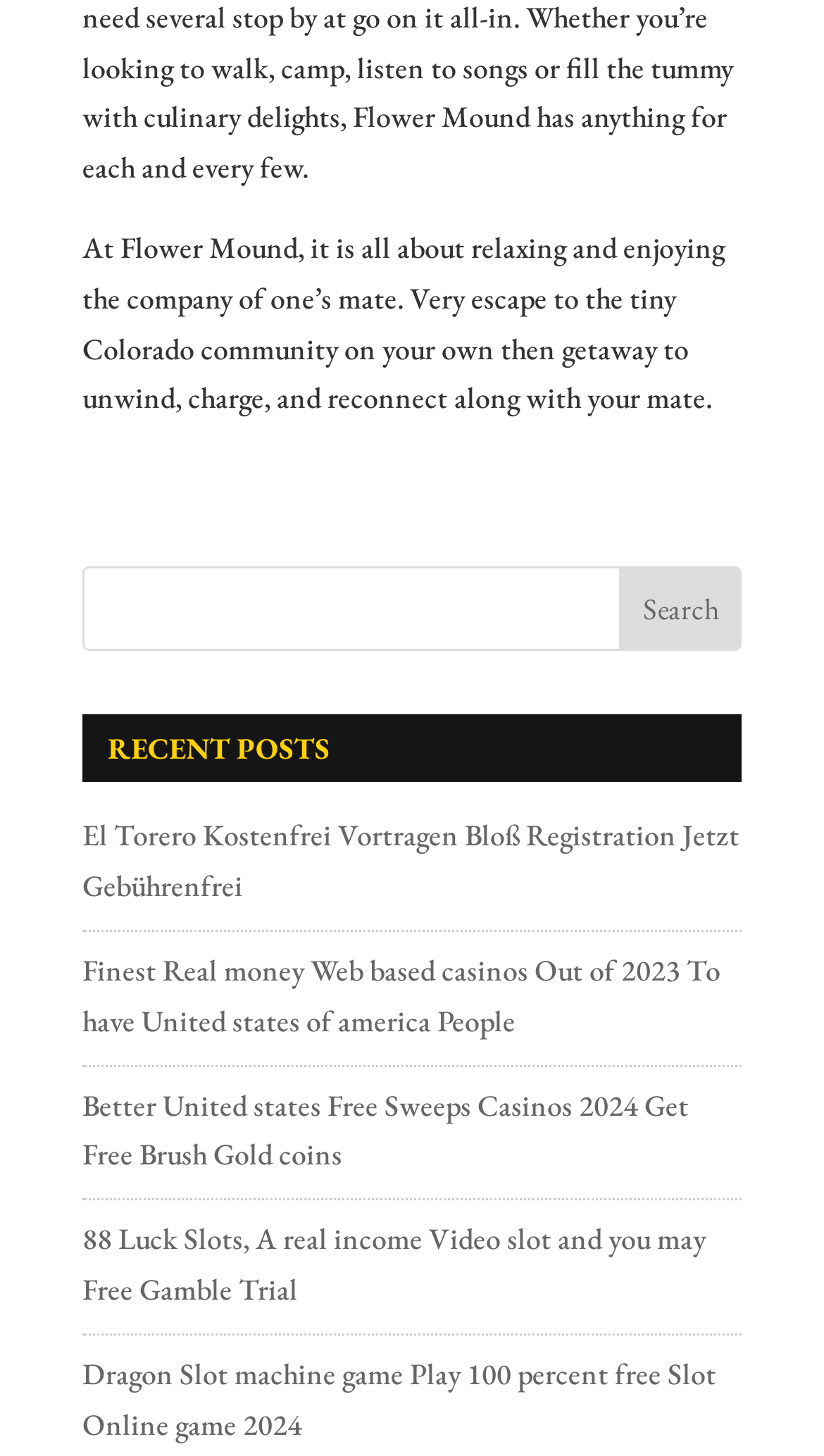Predict the bounding box coordinates for the UI element described as: "name="s"". The coordinates should be four float numbers between 0 and 1, presented as [left, top, right, bottom].

[0.1, 0.389, 0.9, 0.447]